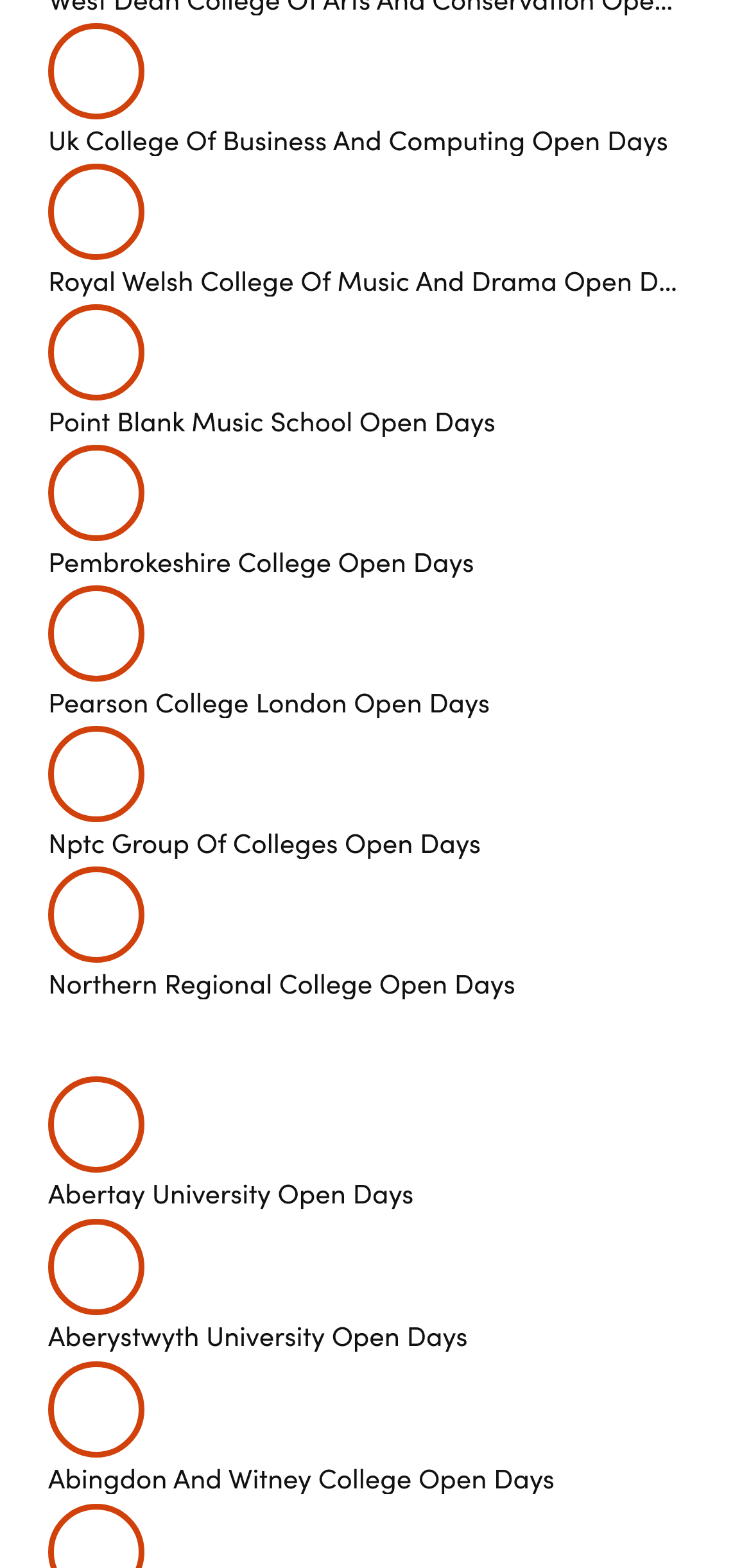How many 'Open Days' links are there in total? Observe the screenshot and provide a one-word or short phrase answer.

14